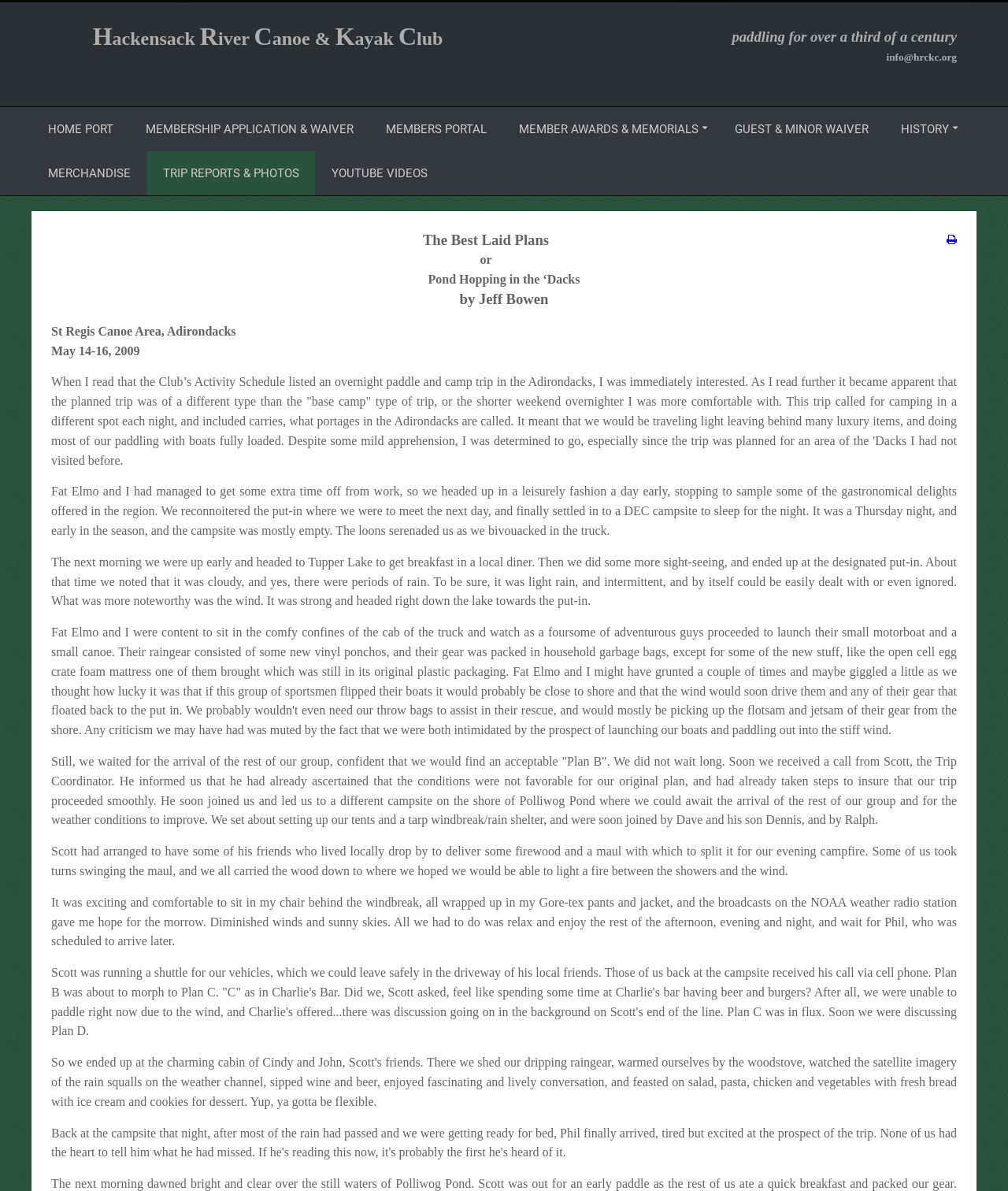How many links are there in the top navigation bar?
Answer the question using a single word or phrase, according to the image.

7